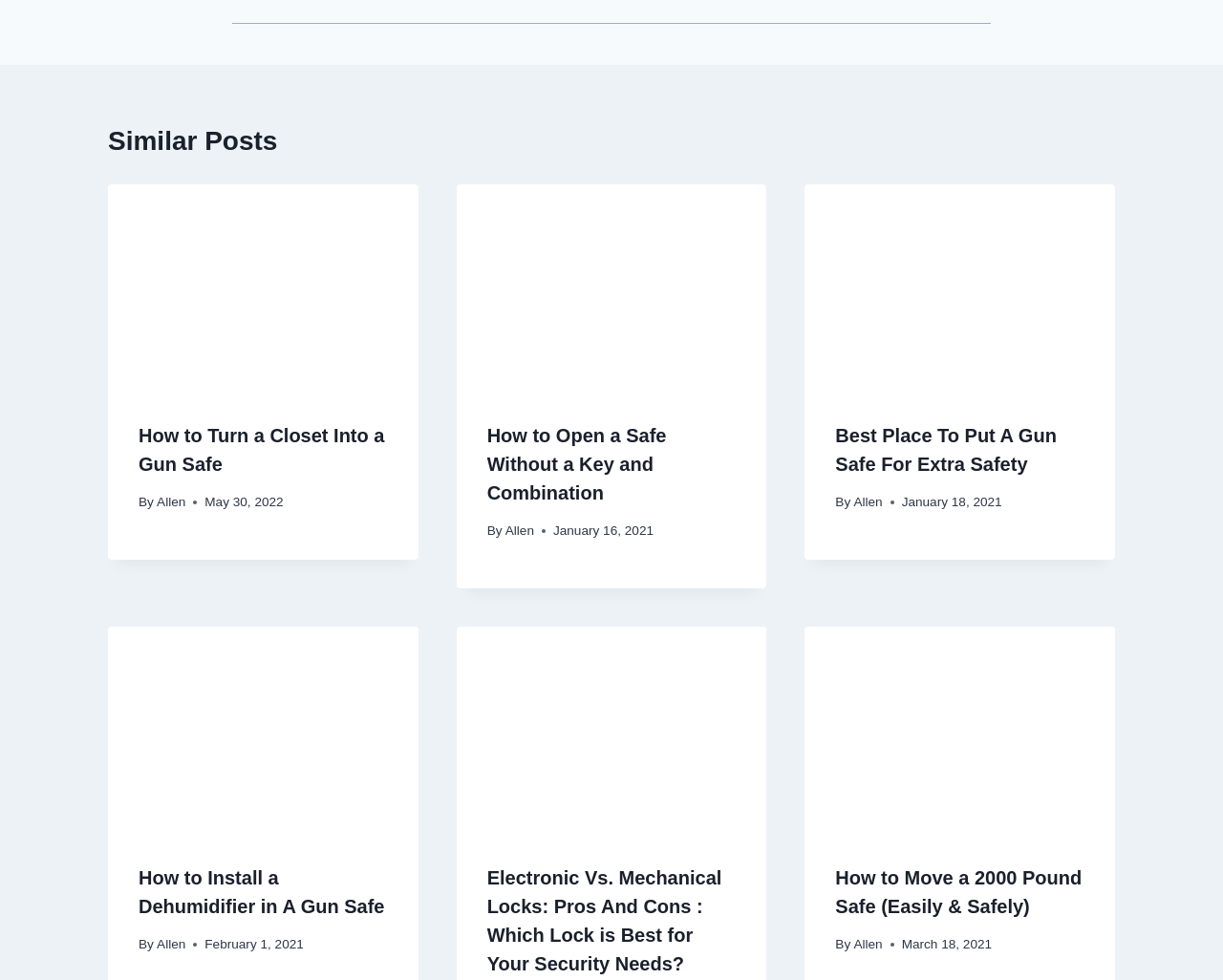Please identify the bounding box coordinates of the element's region that should be clicked to execute the following instruction: "Click on 'How to Turn a Closet Into a Gun Safe'". The bounding box coordinates must be four float numbers between 0 and 1, i.e., [left, top, right, bottom].

[0.088, 0.188, 0.342, 0.399]